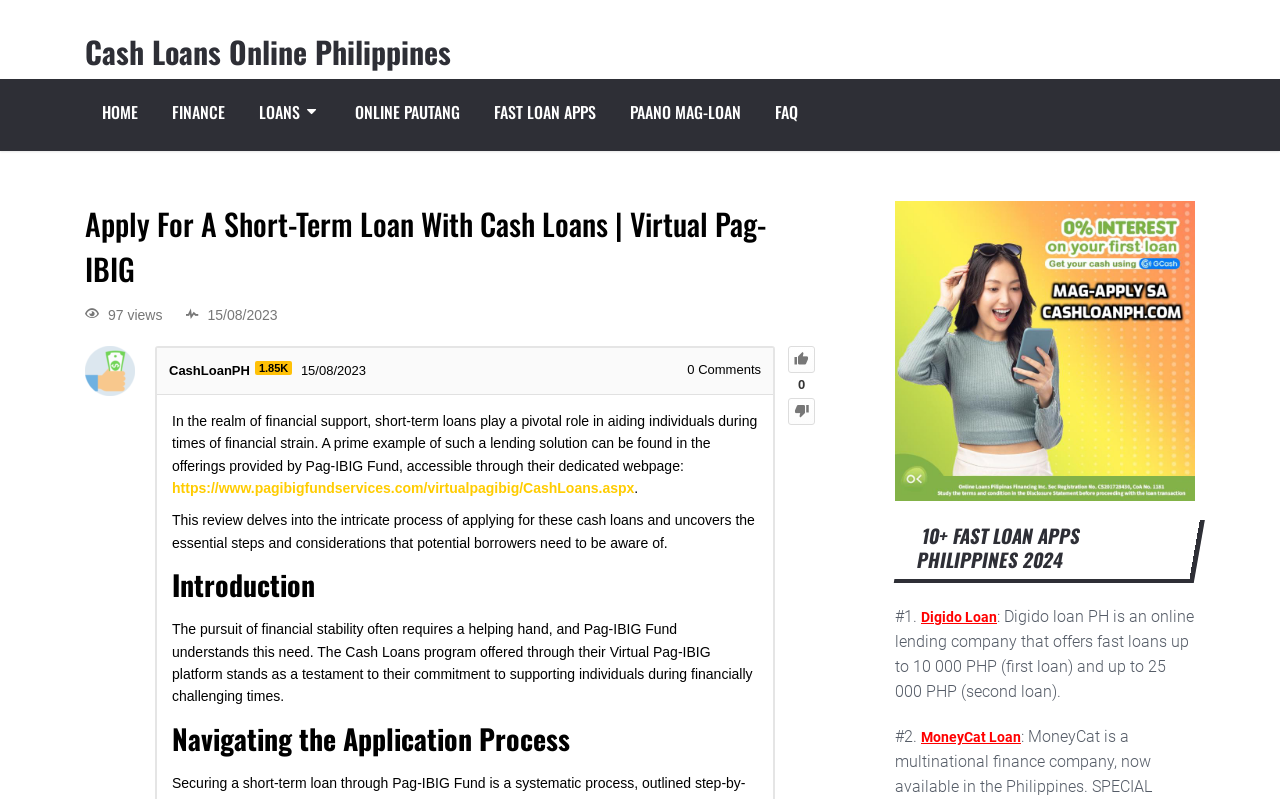Locate the bounding box coordinates of the clickable element to fulfill the following instruction: "Click on the 'Digido Loan' link". Provide the coordinates as four float numbers between 0 and 1 in the format [left, top, right, bottom].

[0.72, 0.762, 0.779, 0.782]